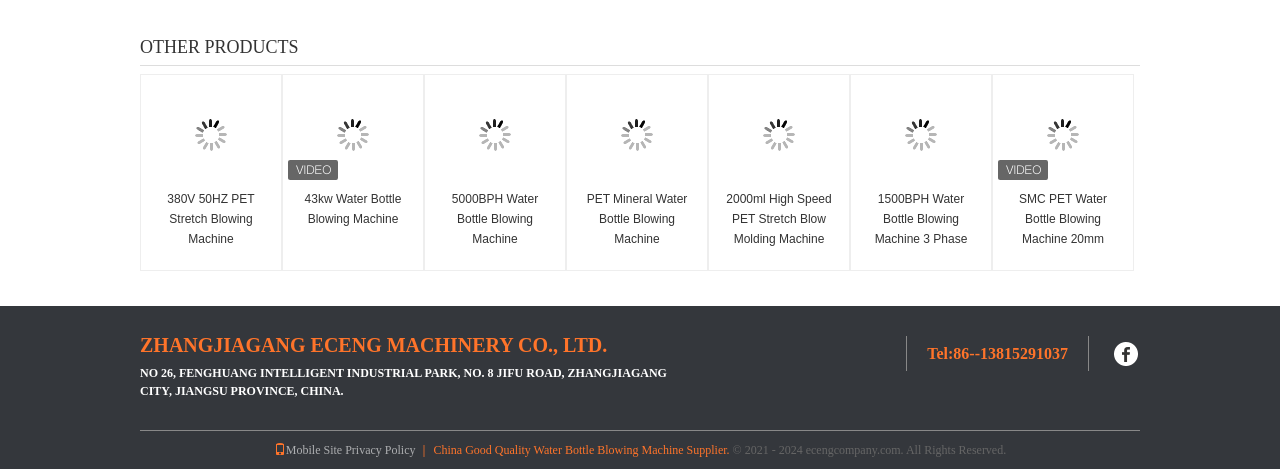Locate the bounding box coordinates of the area where you should click to accomplish the instruction: "Go to the page of 5000BPH Water Bottle Blowing Machine".

[0.332, 0.182, 0.441, 0.395]